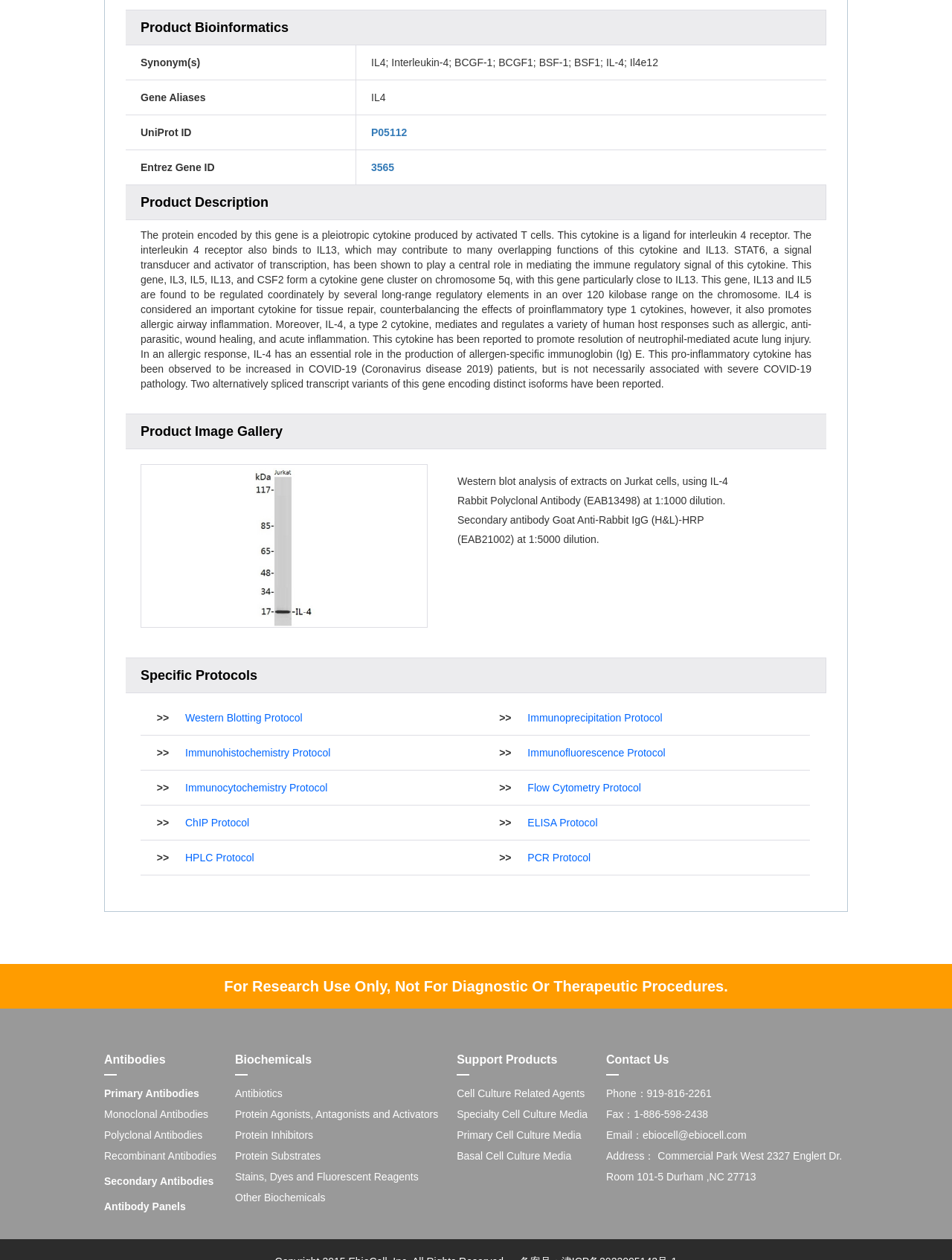Refer to the element description Room 101-5 Durham ,NC 27713 and identify the corresponding bounding box in the screenshot. Format the coordinates as (top-left x, top-left y, bottom-right x, bottom-right y) with values in the range of 0 to 1.

[0.637, 0.929, 0.794, 0.939]